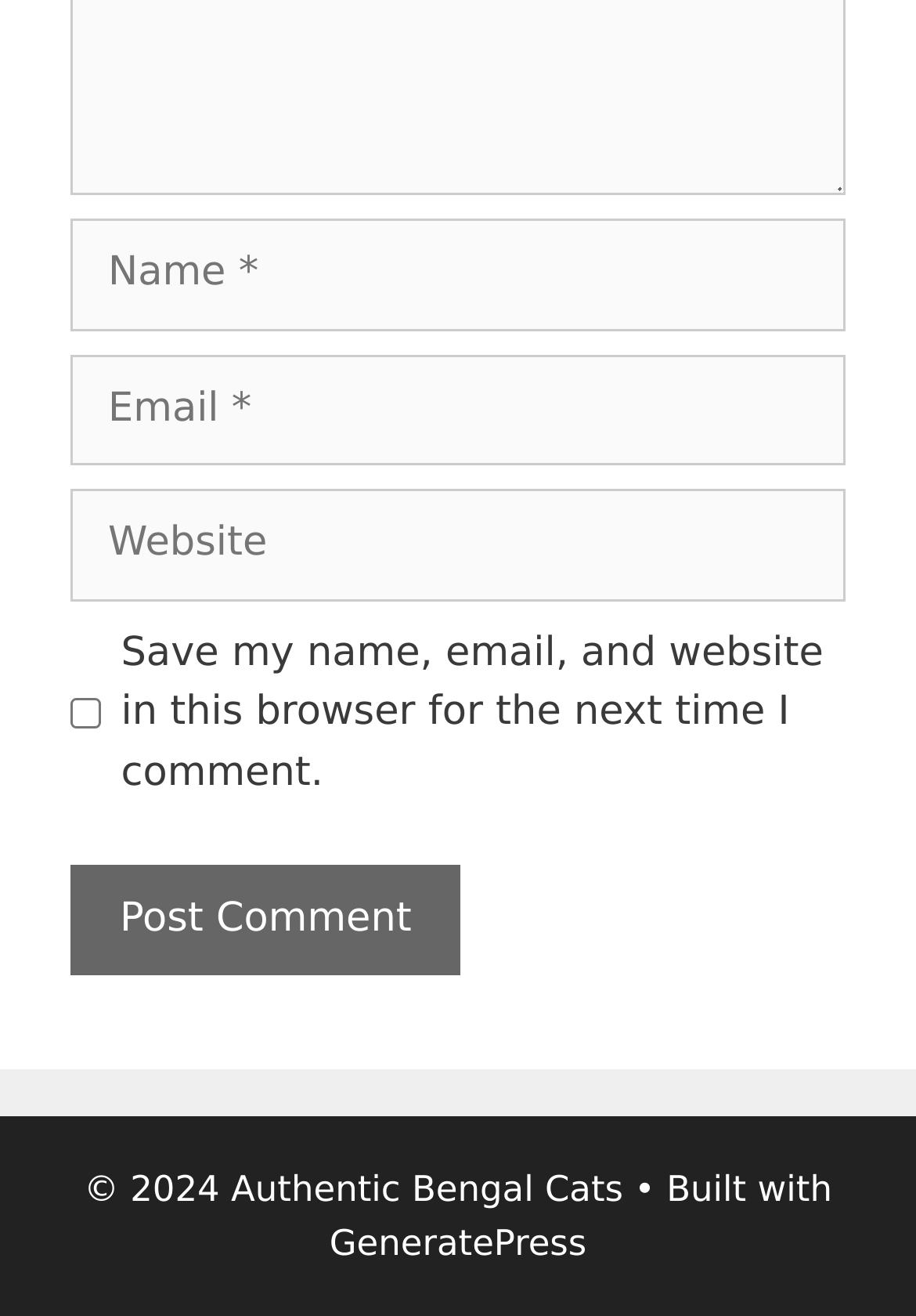Please provide a brief answer to the following inquiry using a single word or phrase:
What is the function of the 'Post Comment' button?

Submit a comment